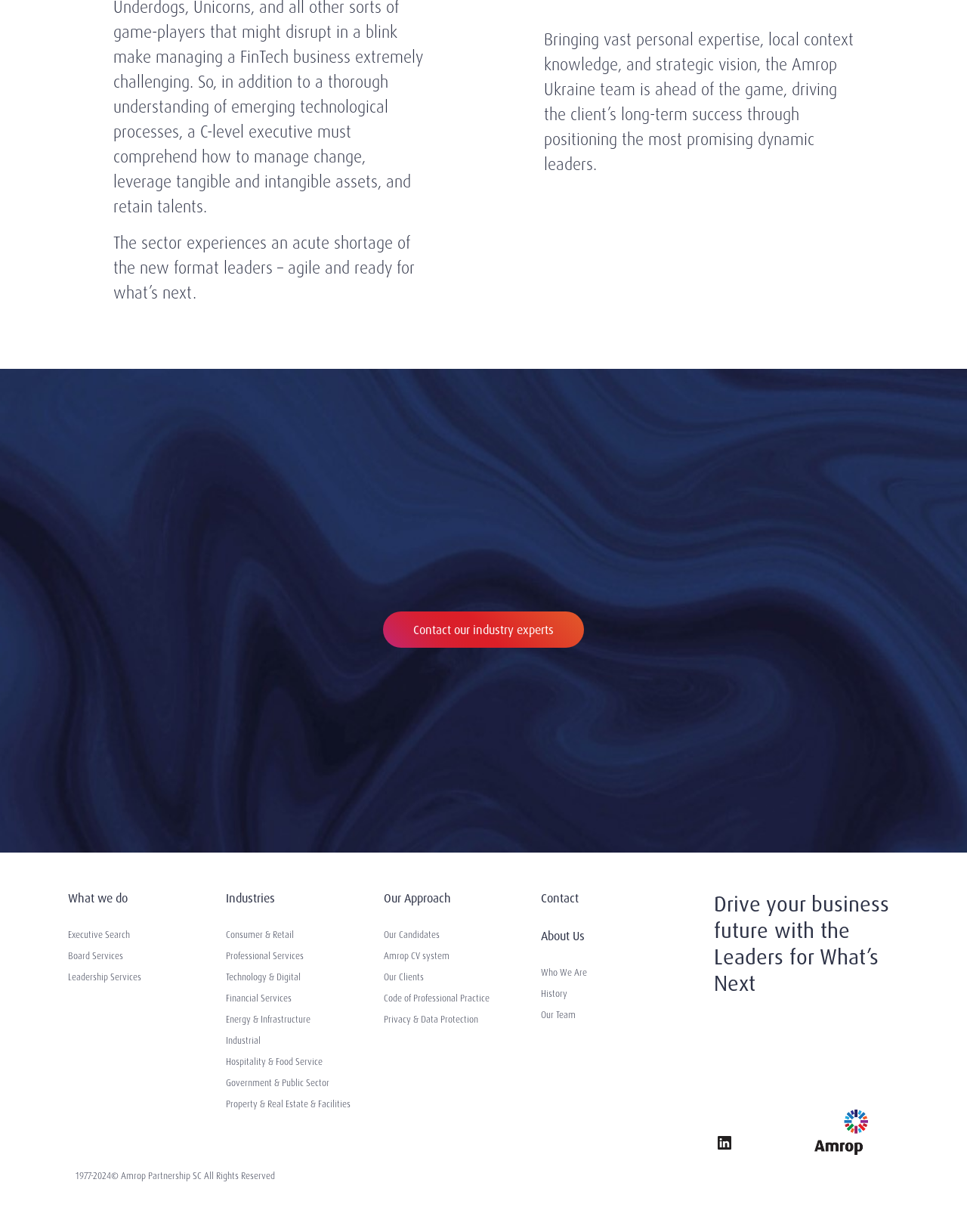What is the purpose of the 'Contact our industry experts' link?
By examining the image, provide a one-word or phrase answer.

To contact experts